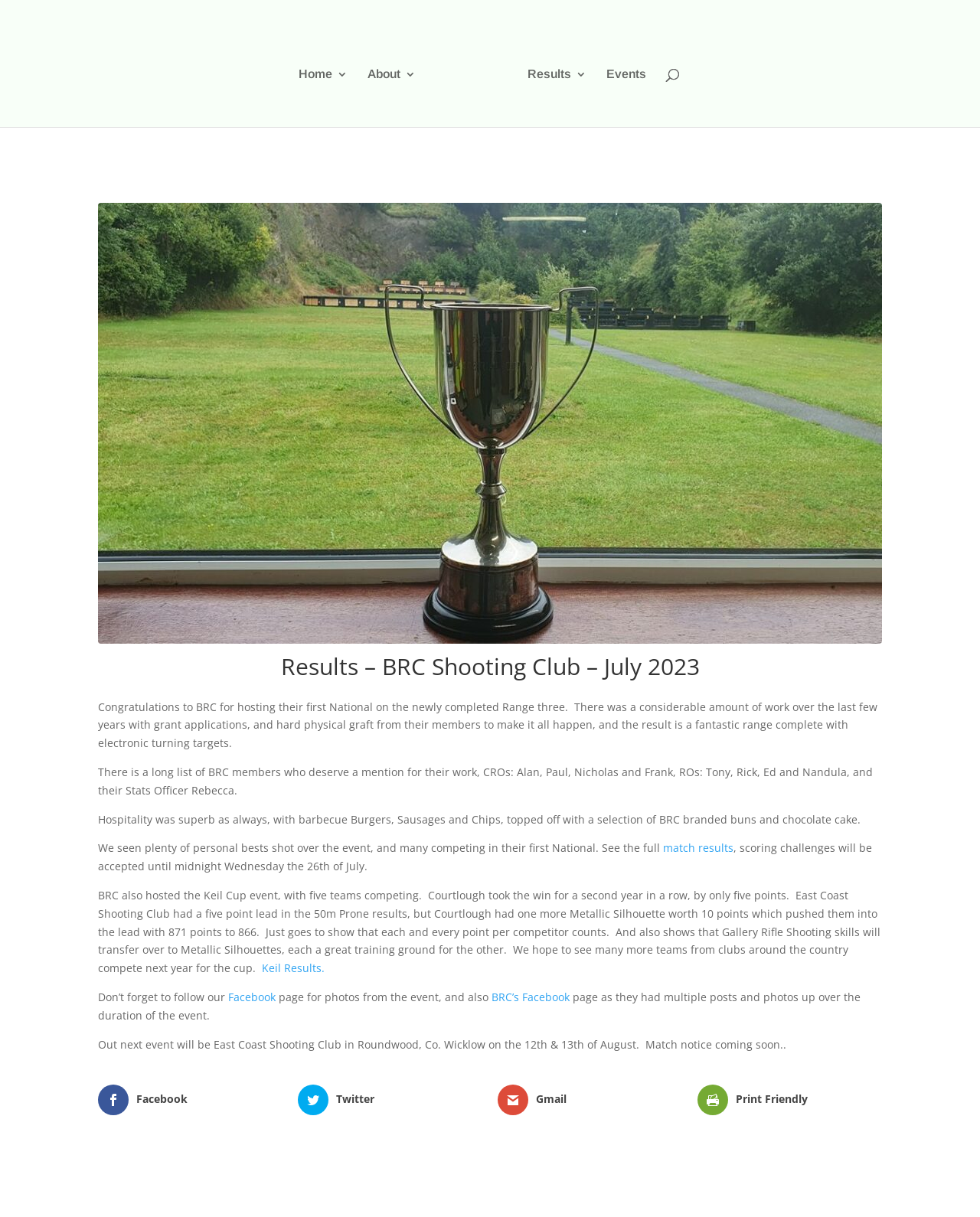Please mark the clickable region by giving the bounding box coordinates needed to complete this instruction: "Go to Home page".

[0.304, 0.057, 0.354, 0.105]